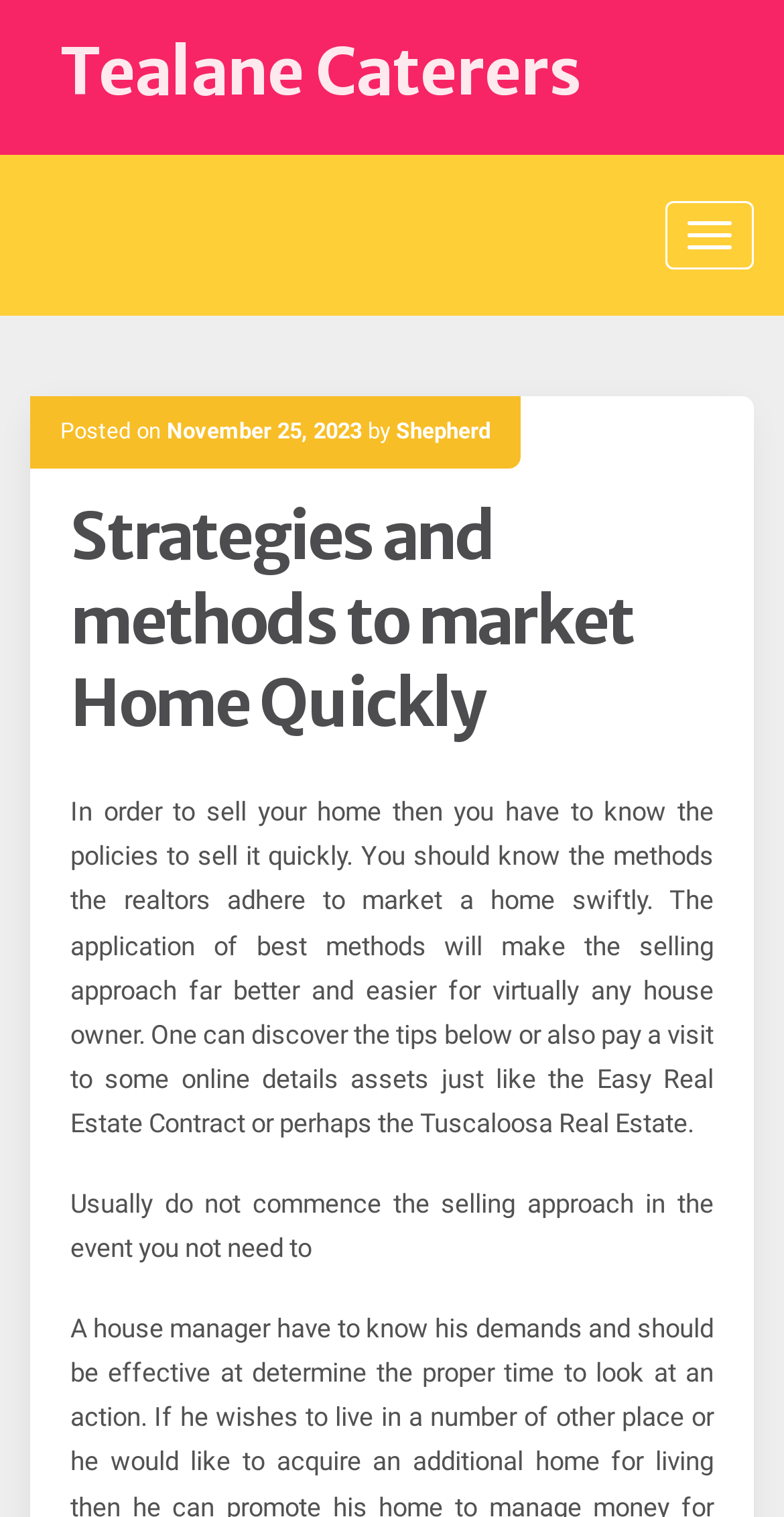What is the purpose of the article?
Please respond to the question with a detailed and well-explained answer.

I inferred the purpose of the article by reading the heading 'Strategies and methods to market Home Quickly' and the first paragraph of the article which talks about selling a home quickly.